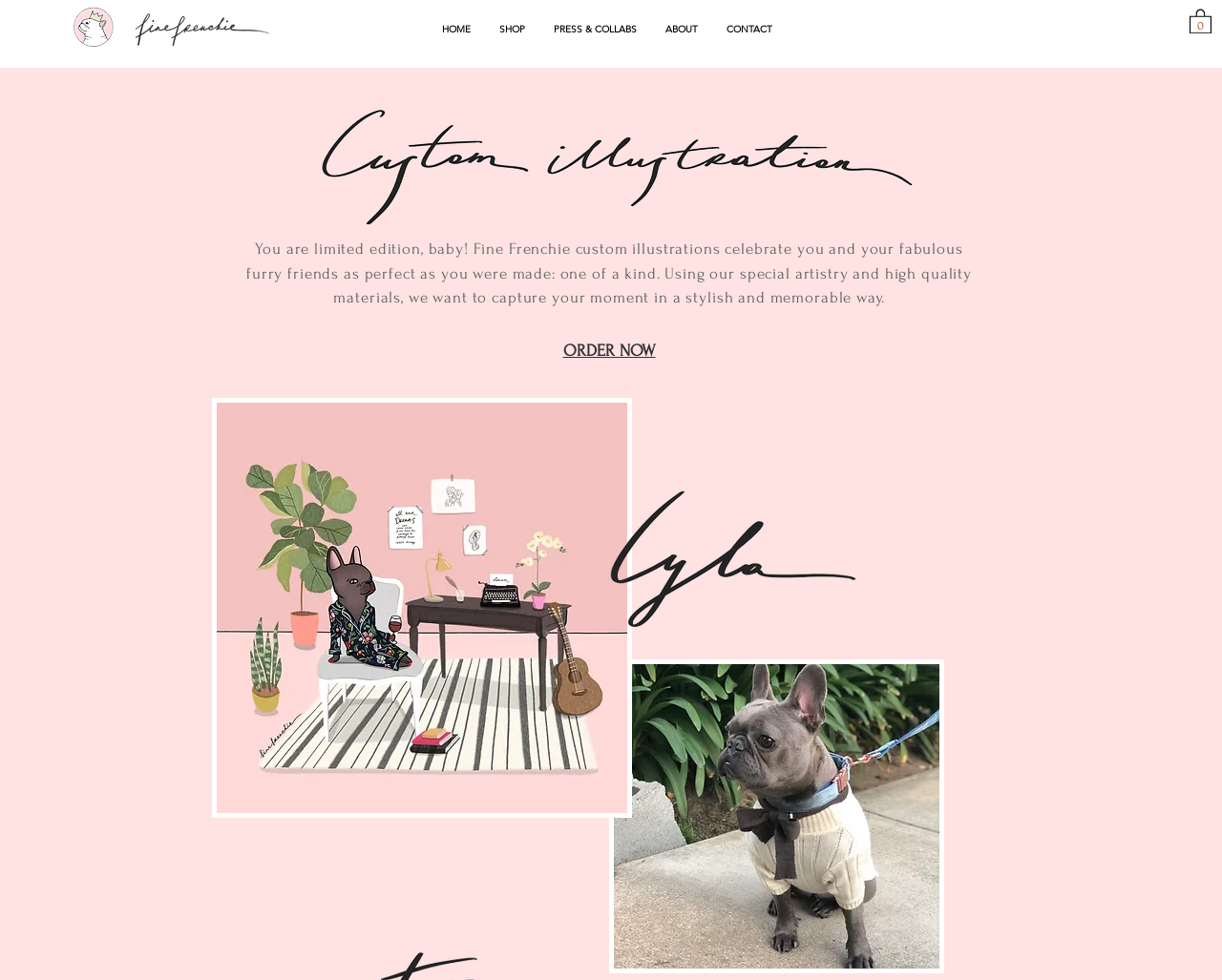What is the purpose of Fine Frenchie custom illustrations?
Look at the screenshot and respond with a single word or phrase.

Celebrate you and your furry friends